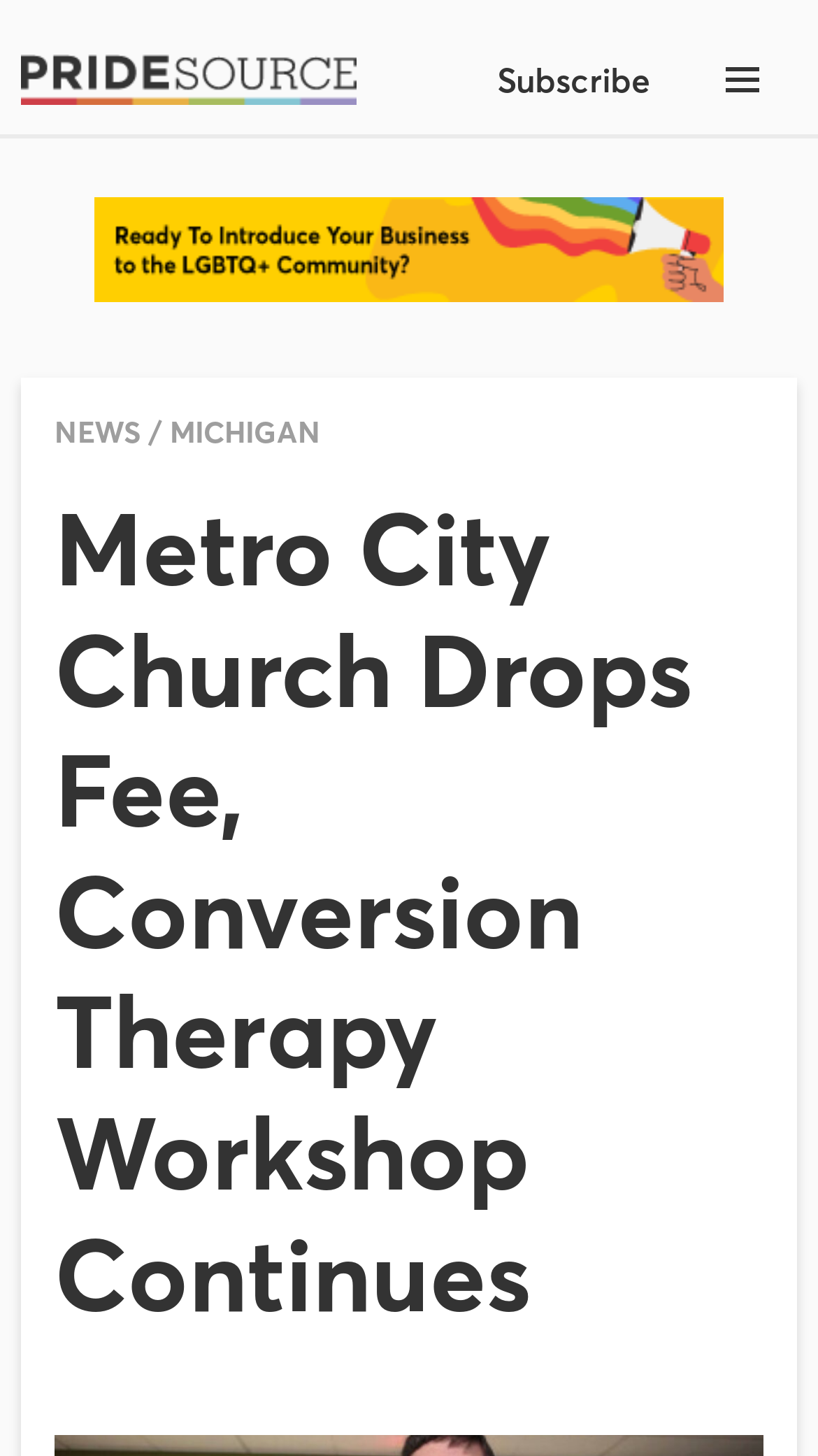What type of logo is displayed?
From the image, provide a succinct answer in one word or a short phrase.

Pride Source Logo